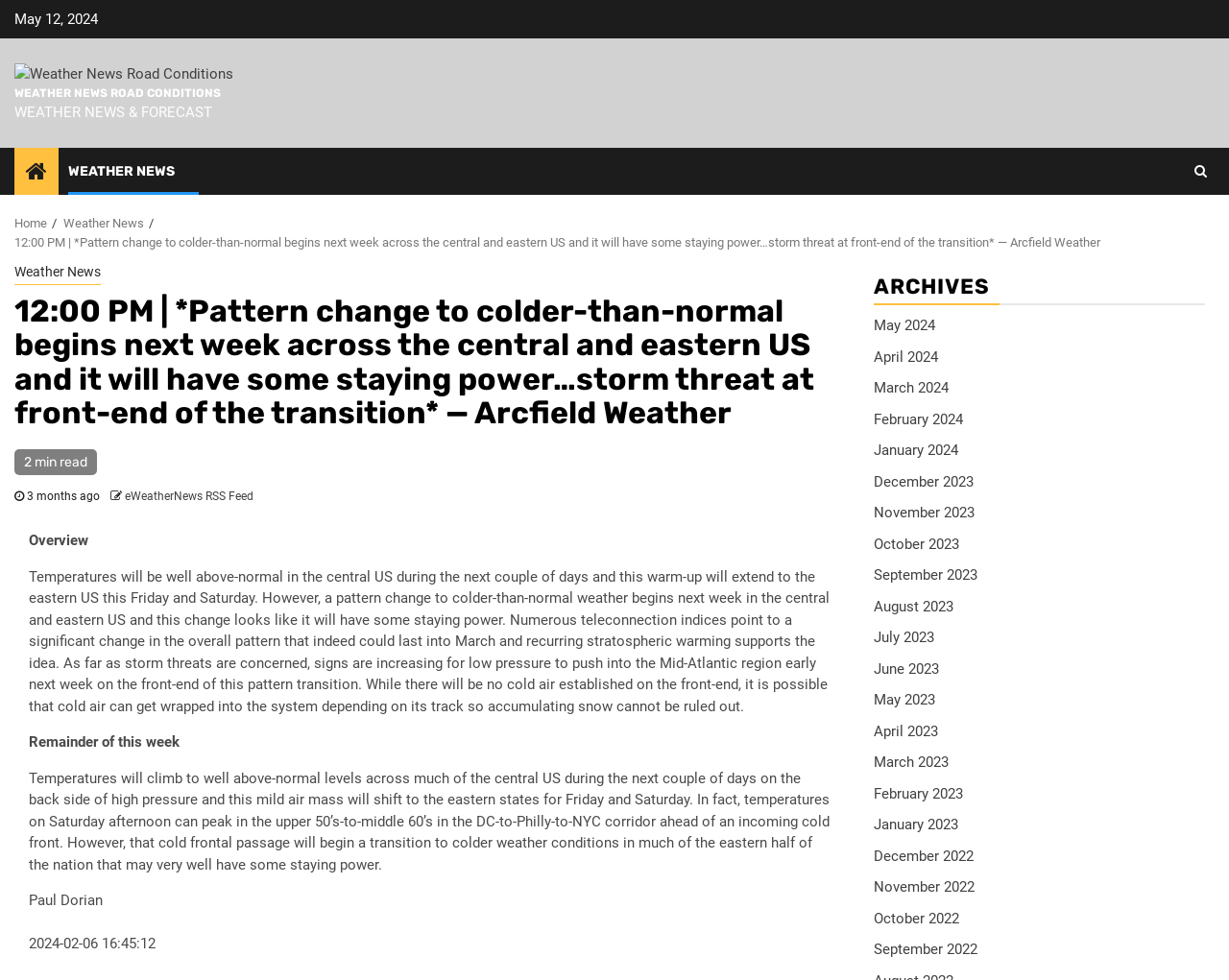Please find the bounding box coordinates of the section that needs to be clicked to achieve this instruction: "Click on the 'May 2024' link".

[0.711, 0.324, 0.761, 0.341]